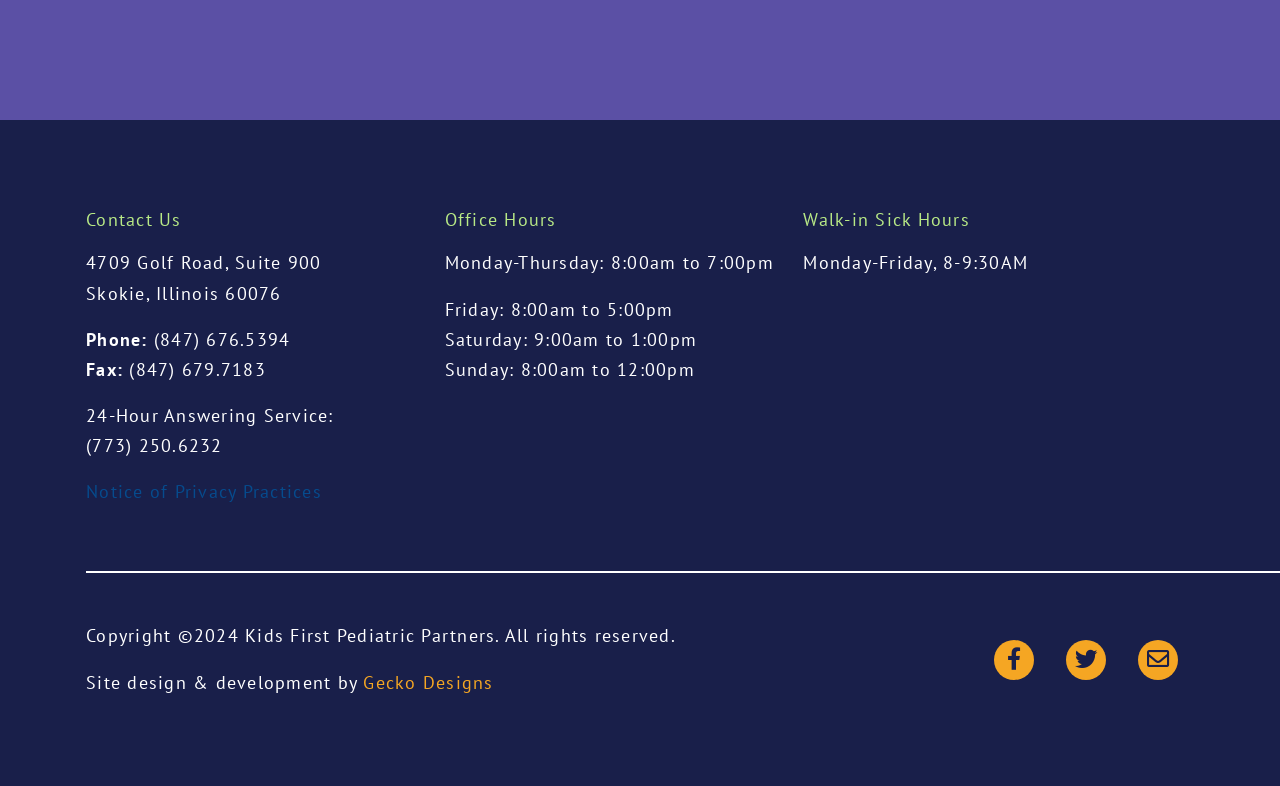Locate the UI element described as follows: "title="Twitter"". Return the bounding box coordinates as four float numbers between 0 and 1 in the order [left, top, right, bottom].

[0.827, 0.791, 0.87, 0.888]